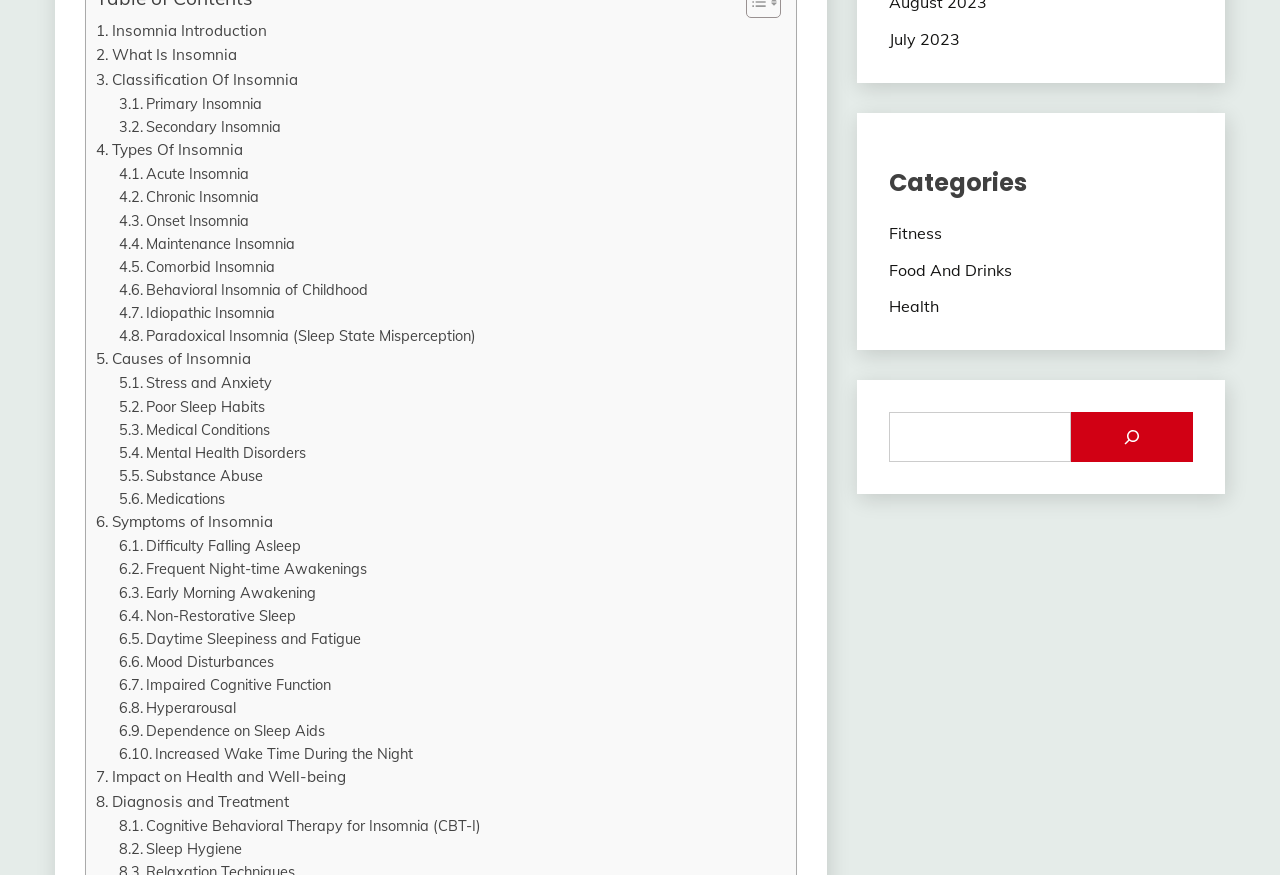Find the bounding box coordinates corresponding to the UI element with the description: "Paradoxical Insomnia (Sleep State Misperception)". The coordinates should be formatted as [left, top, right, bottom], with values as floats between 0 and 1.

[0.093, 0.37, 0.372, 0.397]